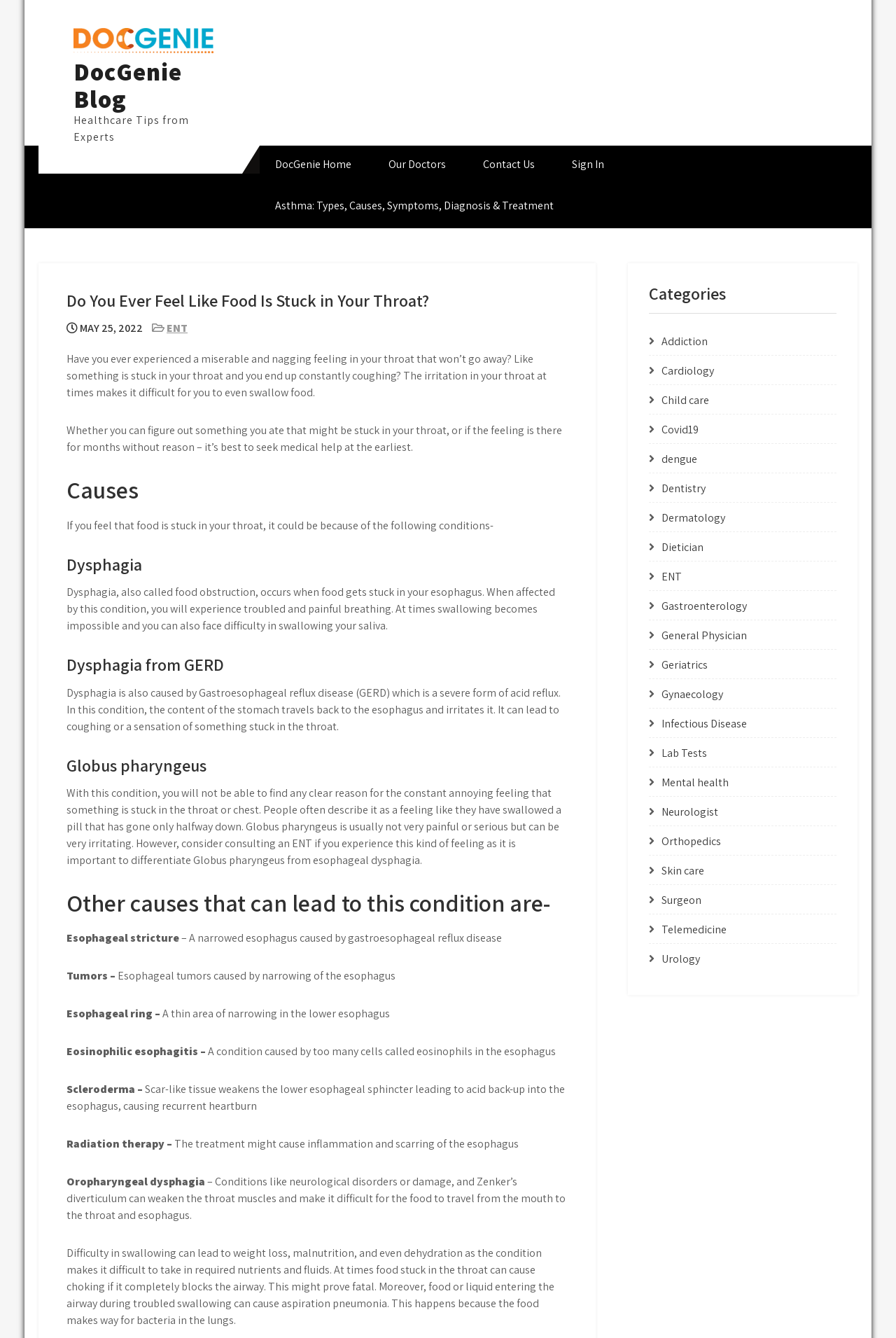Please find the bounding box coordinates of the element that needs to be clicked to perform the following instruction: "Explore the 'Categories' section". The bounding box coordinates should be four float numbers between 0 and 1, represented as [left, top, right, bottom].

[0.725, 0.212, 0.934, 0.235]